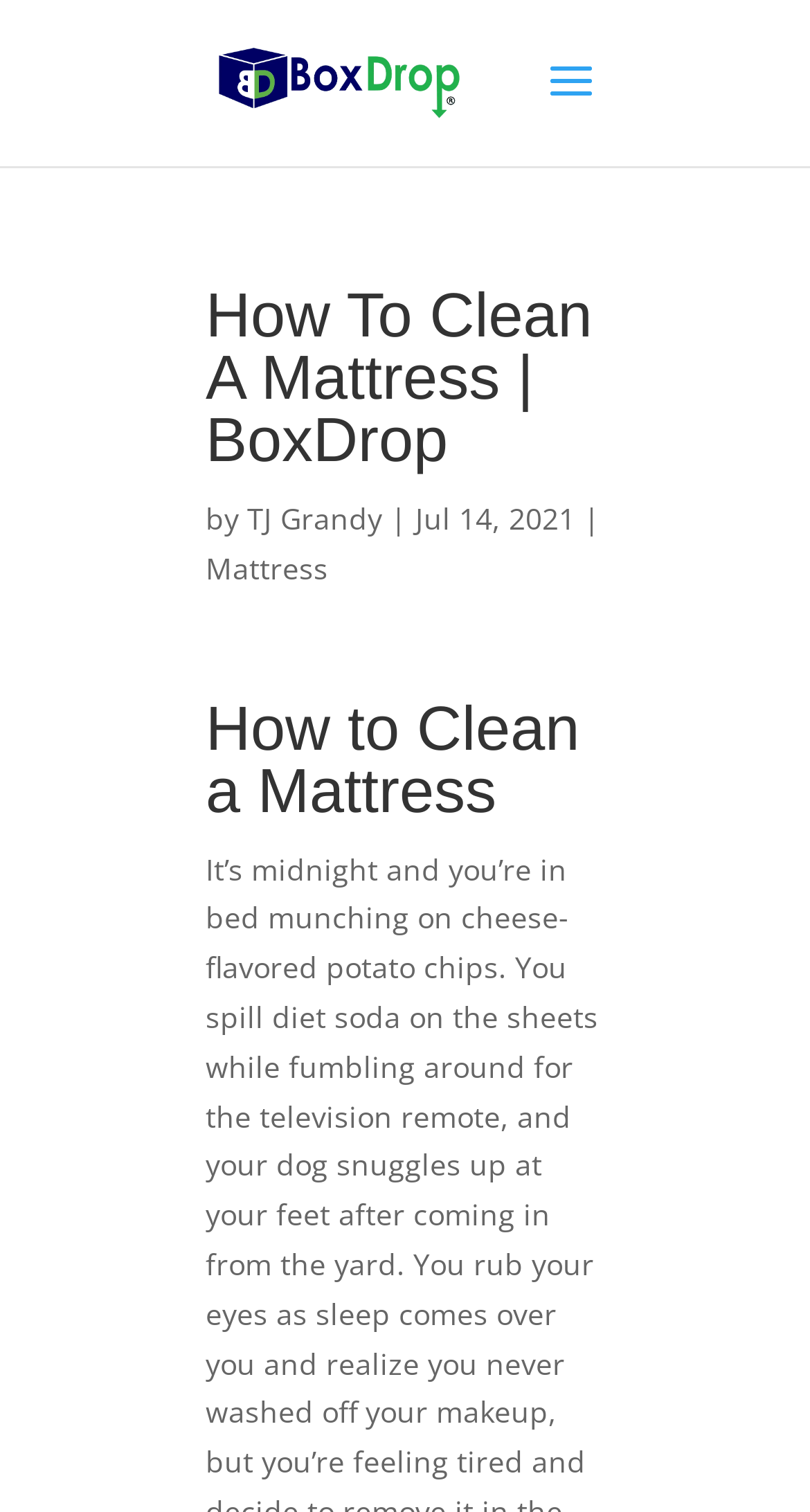Using the given description, provide the bounding box coordinates formatted as (top-left x, top-left y, bottom-right x, bottom-right y), with all values being floating point numbers between 0 and 1. Description: TJ Grandy

[0.305, 0.33, 0.472, 0.356]